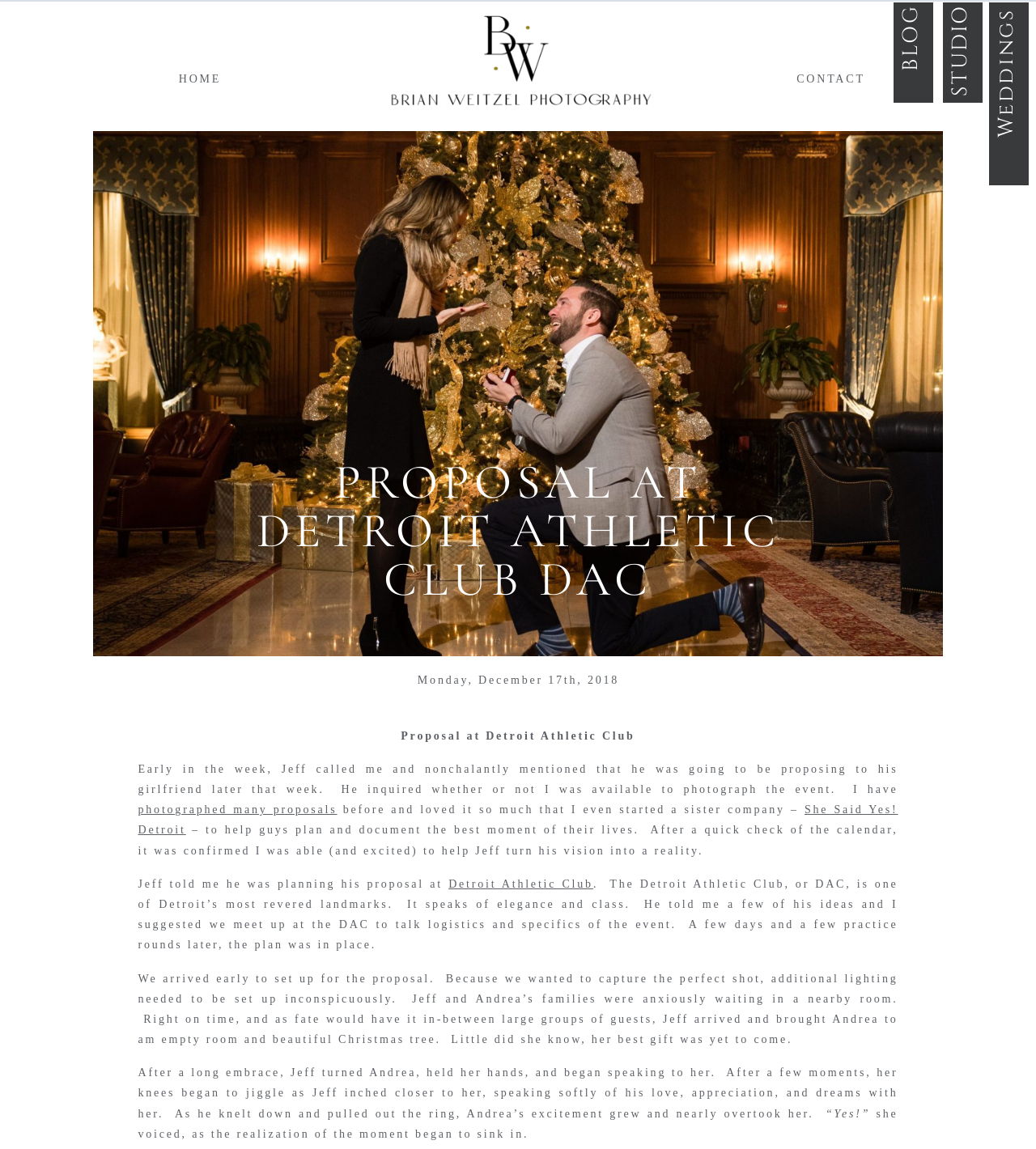Refer to the image and offer a detailed explanation in response to the question: What is the location of the proposal?

I determined the answer by reading the text content of the webpage, specifically the sentence 'Jeff told me he was planning his proposal at Detroit Athletic Club.' which indicates the location of the proposal.